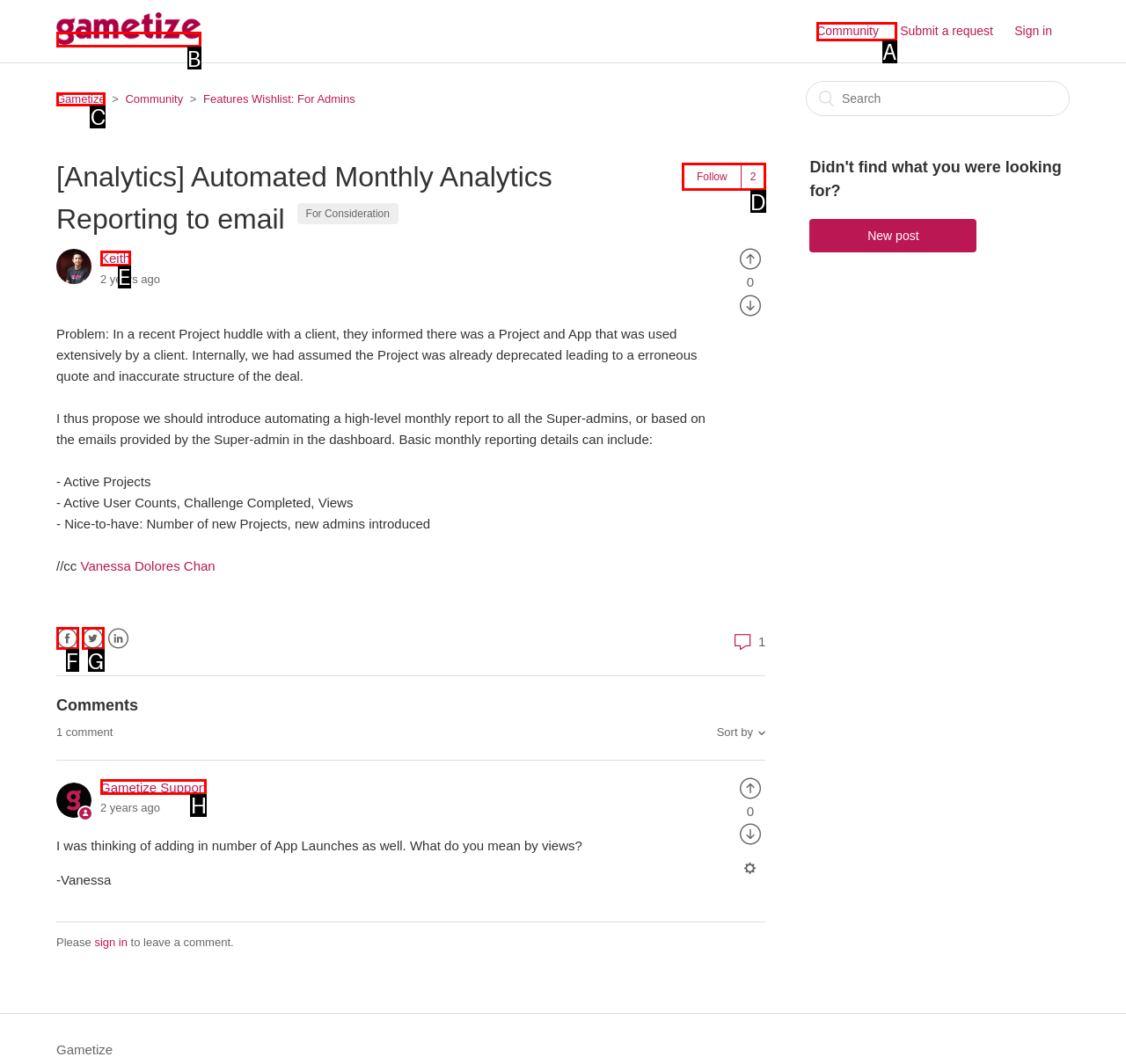To achieve the task: Follow the post, indicate the letter of the correct choice from the provided options.

D